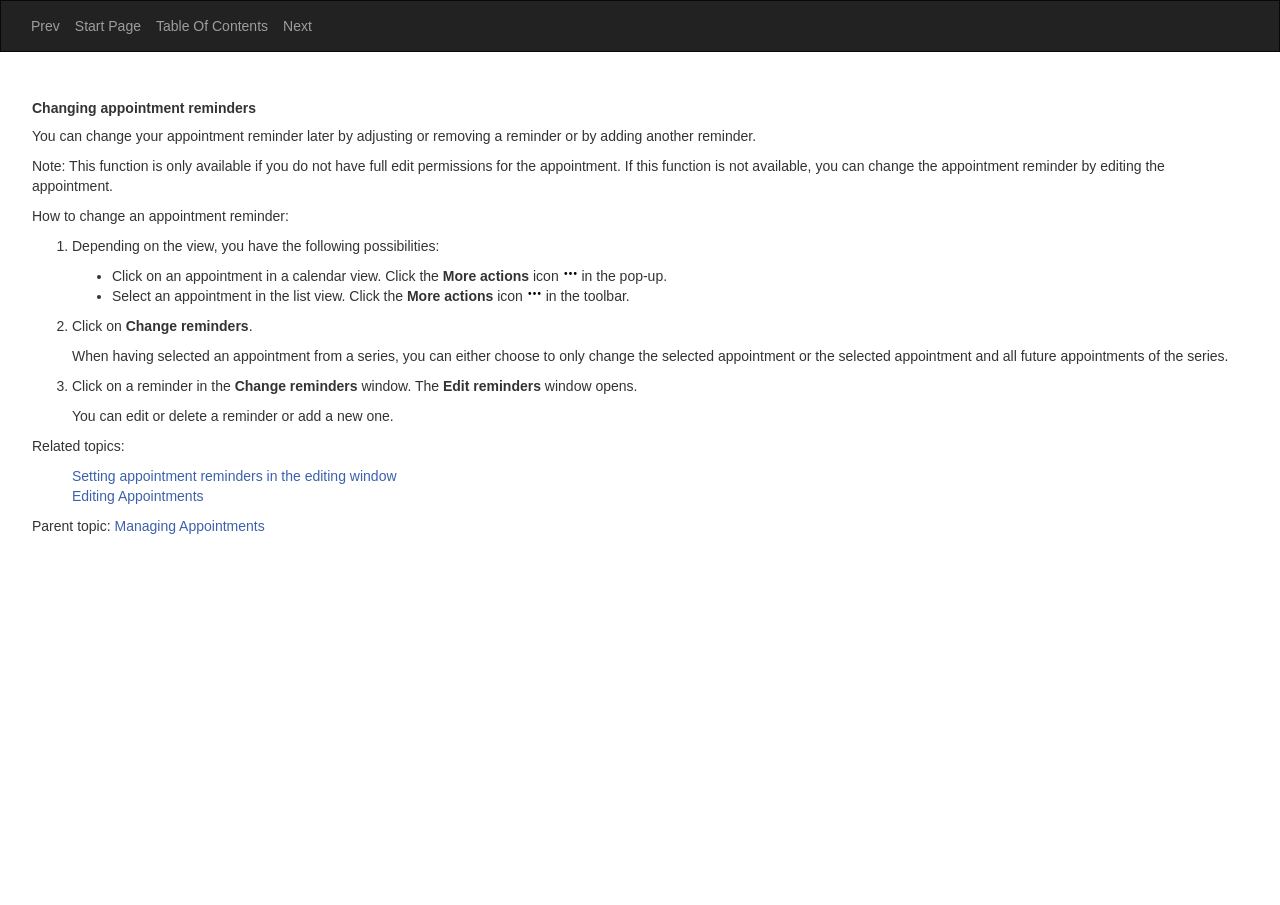Please answer the following question using a single word or phrase: What is the purpose of the 'More actions' icon?

To change appointment reminders